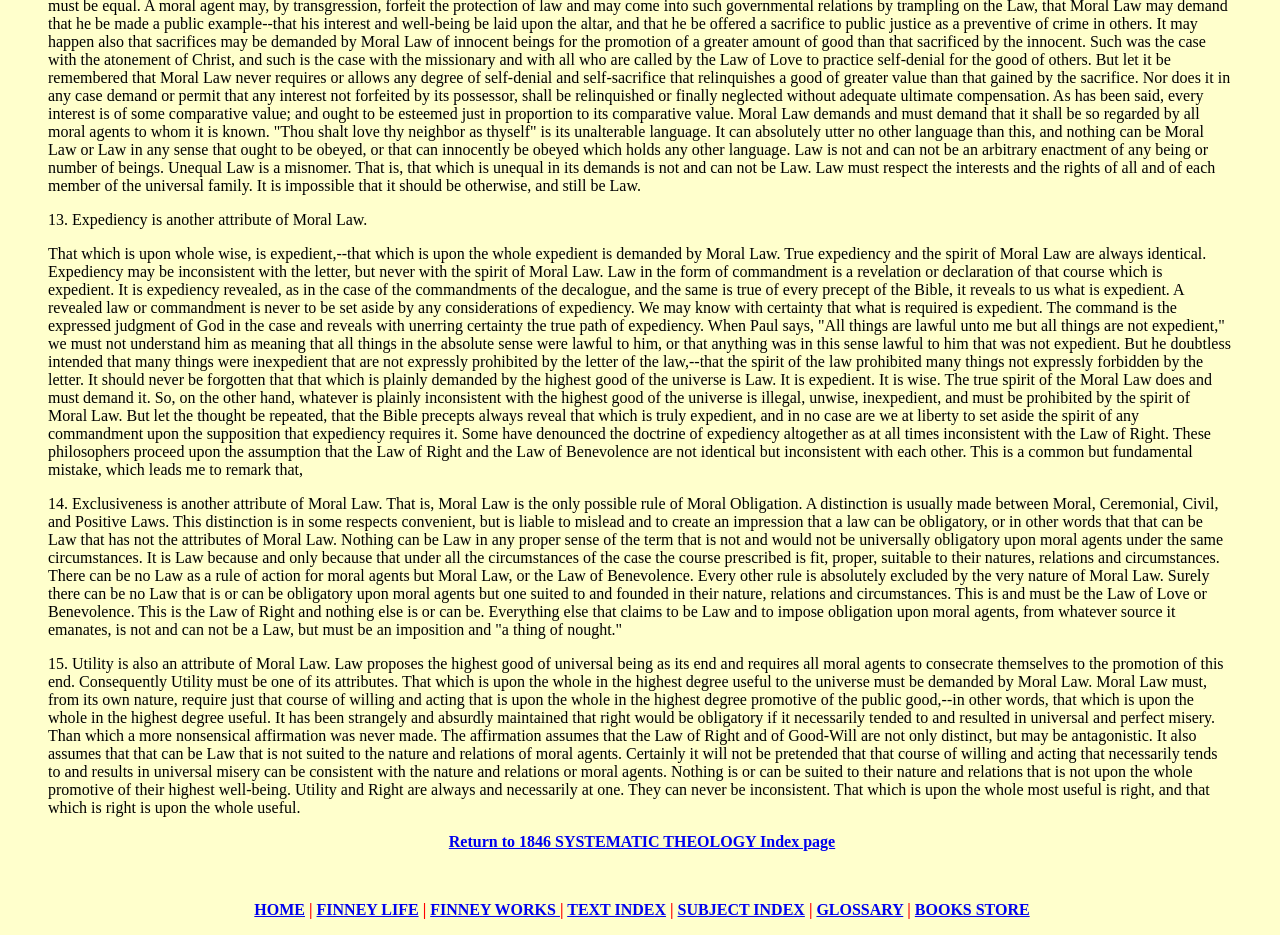Find the bounding box coordinates of the element's region that should be clicked in order to follow the given instruction: "Search in TEXT INDEX". The coordinates should consist of four float numbers between 0 and 1, i.e., [left, top, right, bottom].

[0.443, 0.964, 0.52, 0.982]